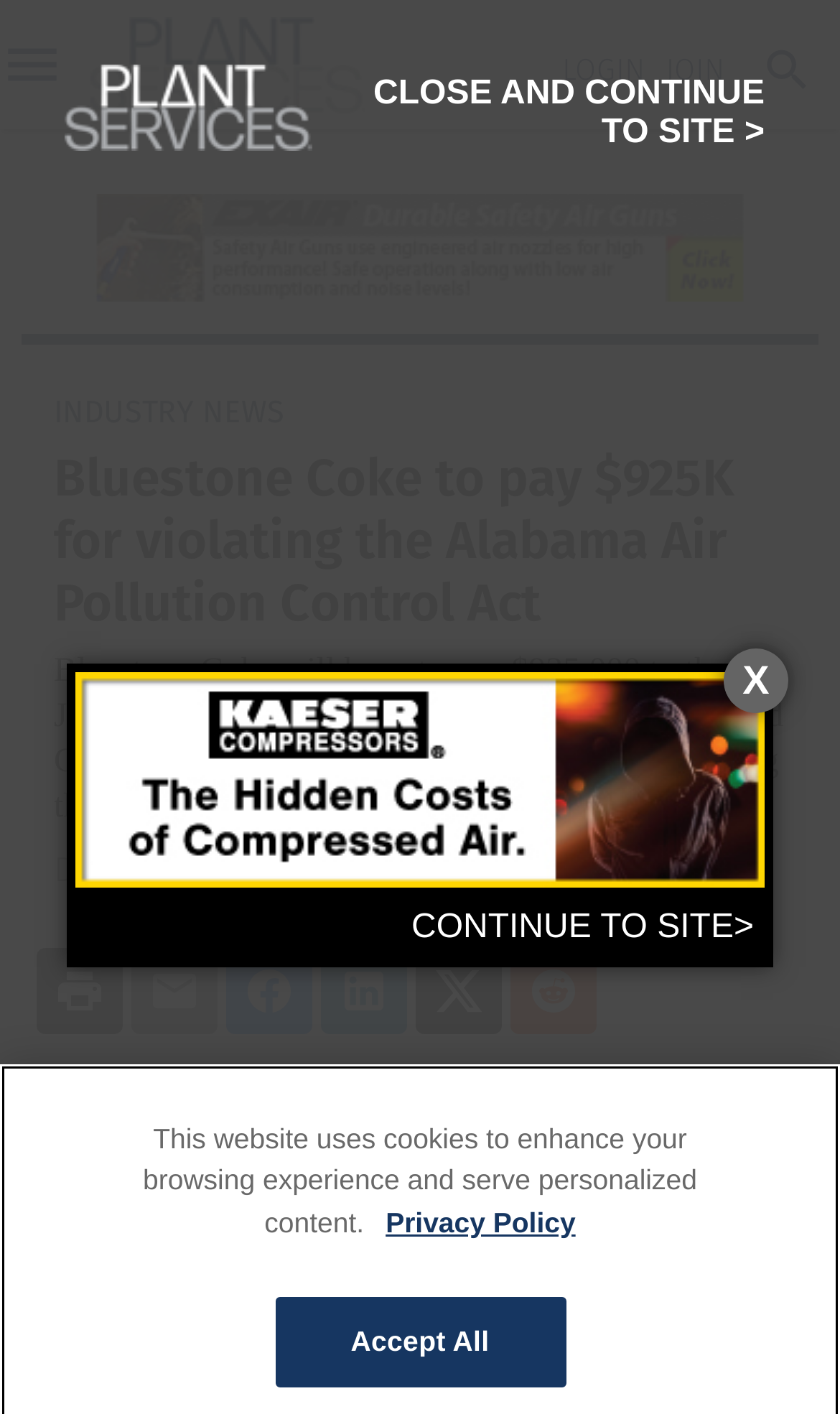Using the information in the image, give a detailed answer to the following question: How many links are there in the 'User Tools' section?

I counted the number of links in the 'User Tools' section by looking at the links with text 'Subscribe', 'Advertise', 'Issue Archive', and 'Press Releases'. There are 4 links in total.